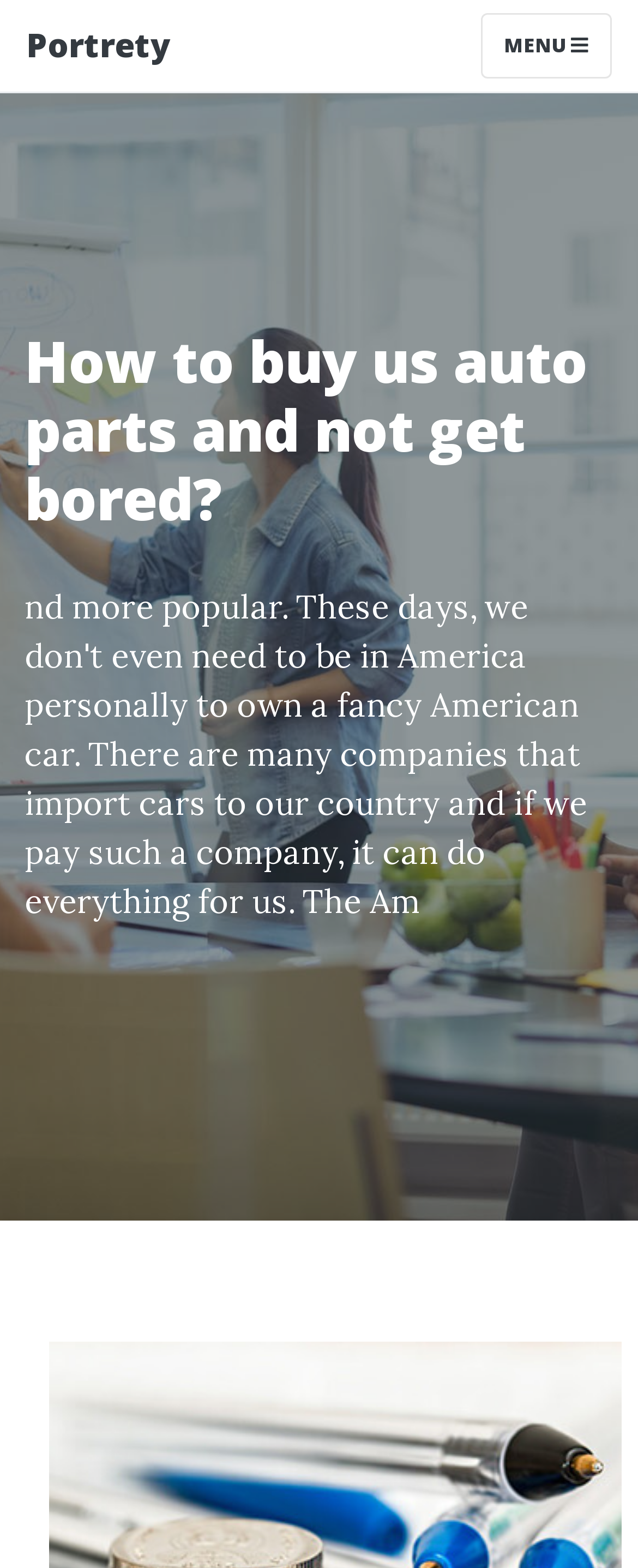Given the webpage screenshot, identify the bounding box of the UI element that matches this description: "Portrety".

[0.041, 0.008, 0.267, 0.05]